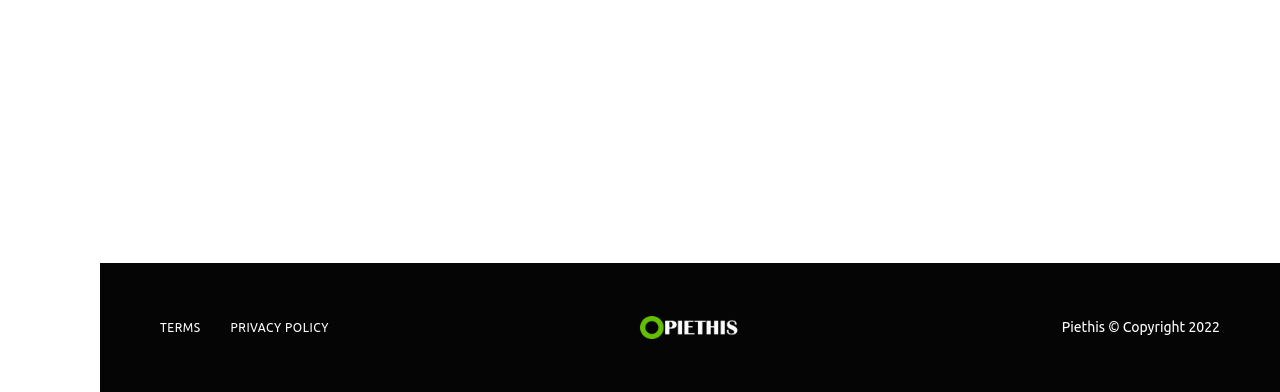Find the bounding box coordinates for the area you need to click to carry out the instruction: "Read the article about custom can coolers". The coordinates should be four float numbers between 0 and 1, indicated as [left, top, right, bottom].

[0.141, 0.422, 0.316, 0.605]